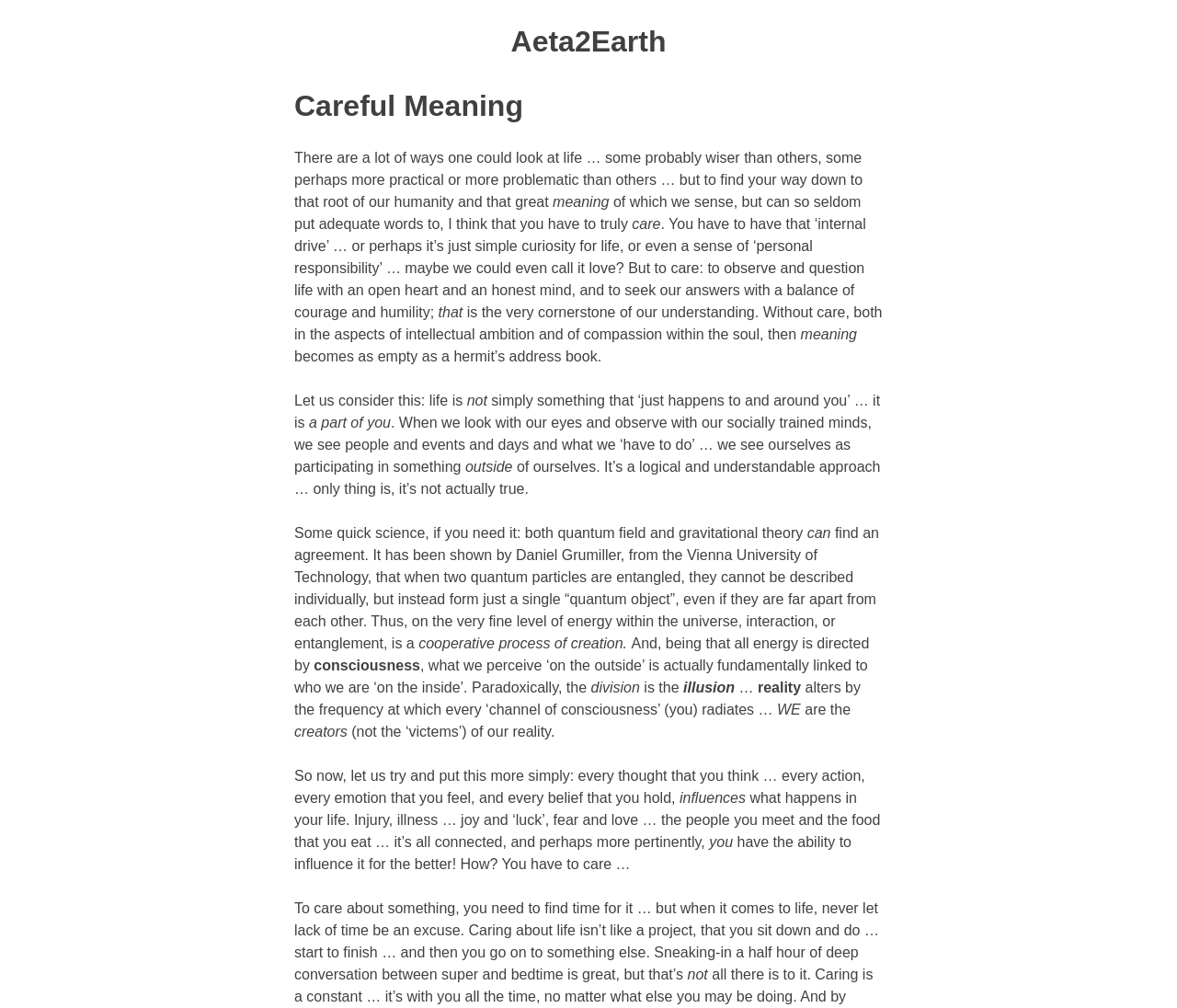Respond to the question below with a single word or phrase:
What is the relationship between care and meaning?

Care is the cornerstone of meaning